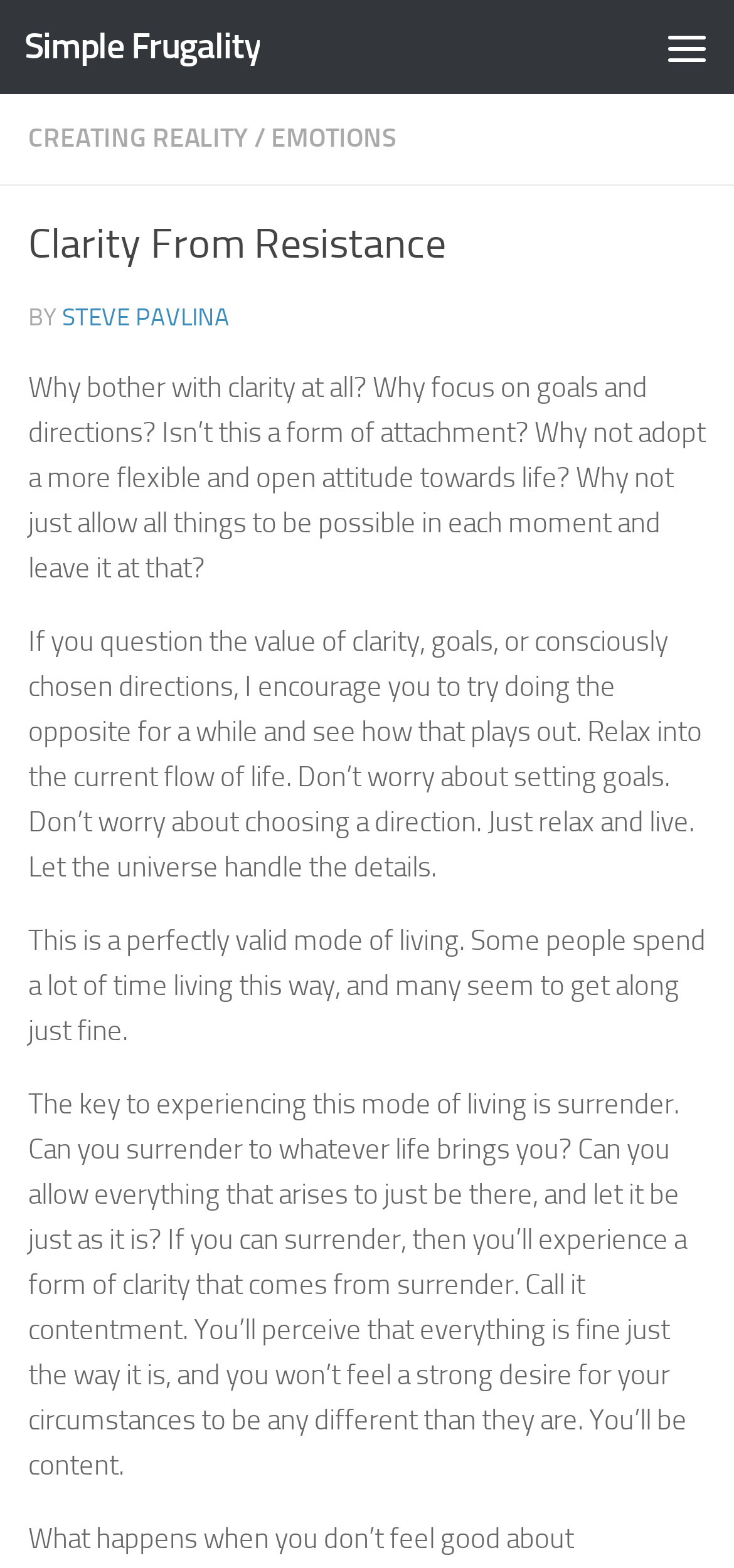Identify the coordinates of the bounding box for the element described below: "parent_node: Simple Frugality title="Menu"". Return the coordinates as four float numbers between 0 and 1: [left, top, right, bottom].

[0.872, 0.0, 1.0, 0.06]